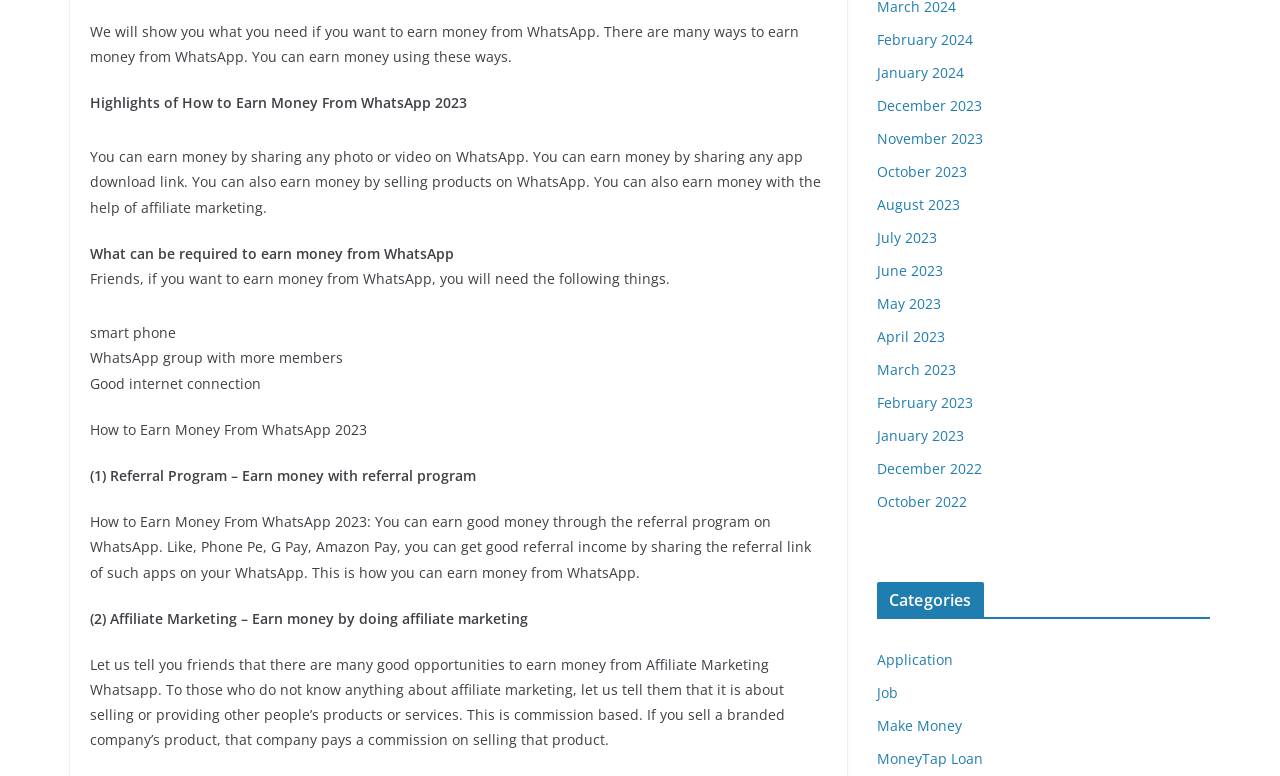What is required to earn money from WhatsApp?
Could you please answer the question thoroughly and with as much detail as possible?

According to the webpage, to earn money from WhatsApp, one needs a smartphone, a WhatsApp group with more members, and a good internet connection, as mentioned in the section 'What can be required to earn money from WhatsApp'.